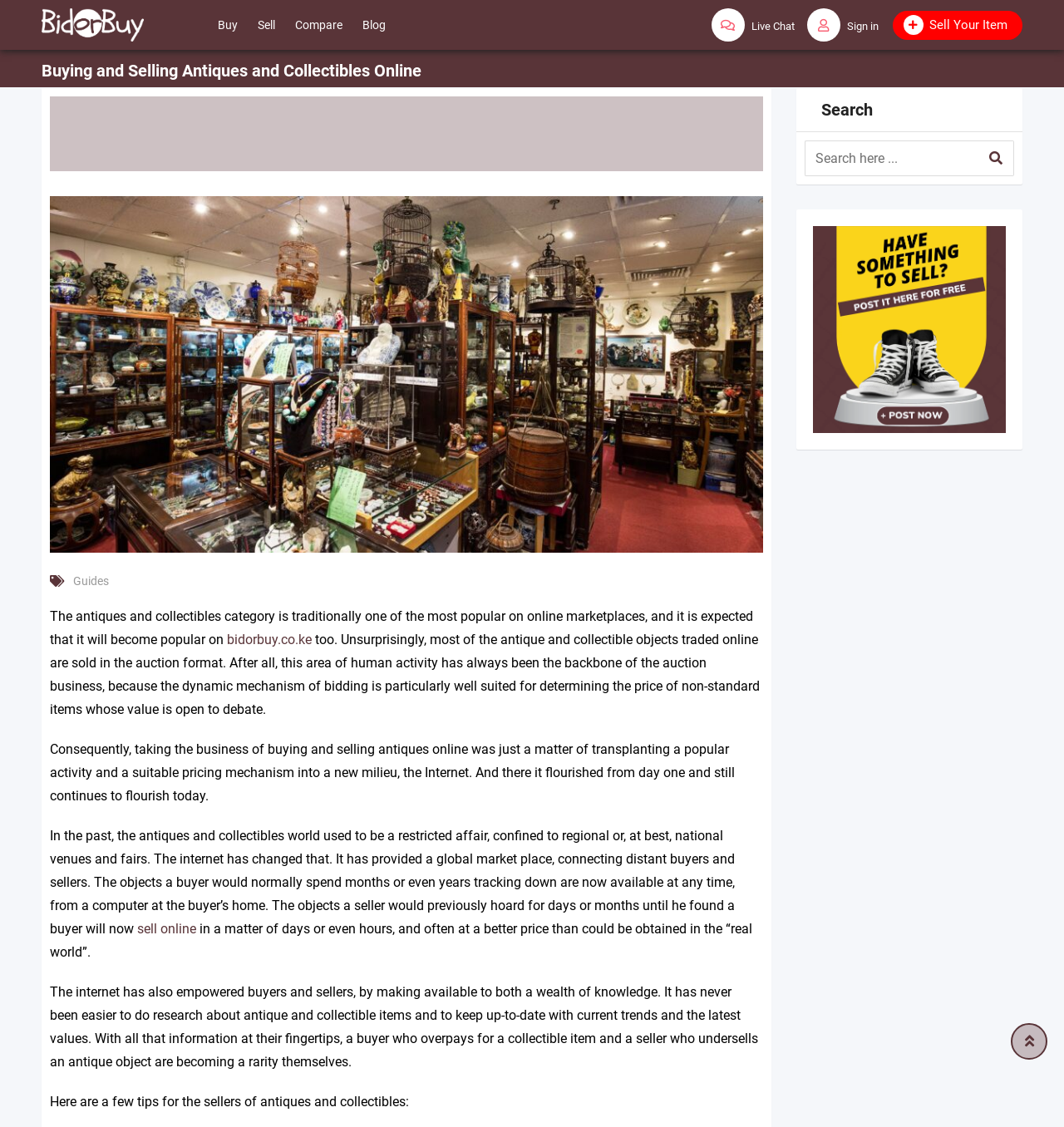Identify and provide the main heading of the webpage.

Buying and Selling Antiques and Collectibles Online